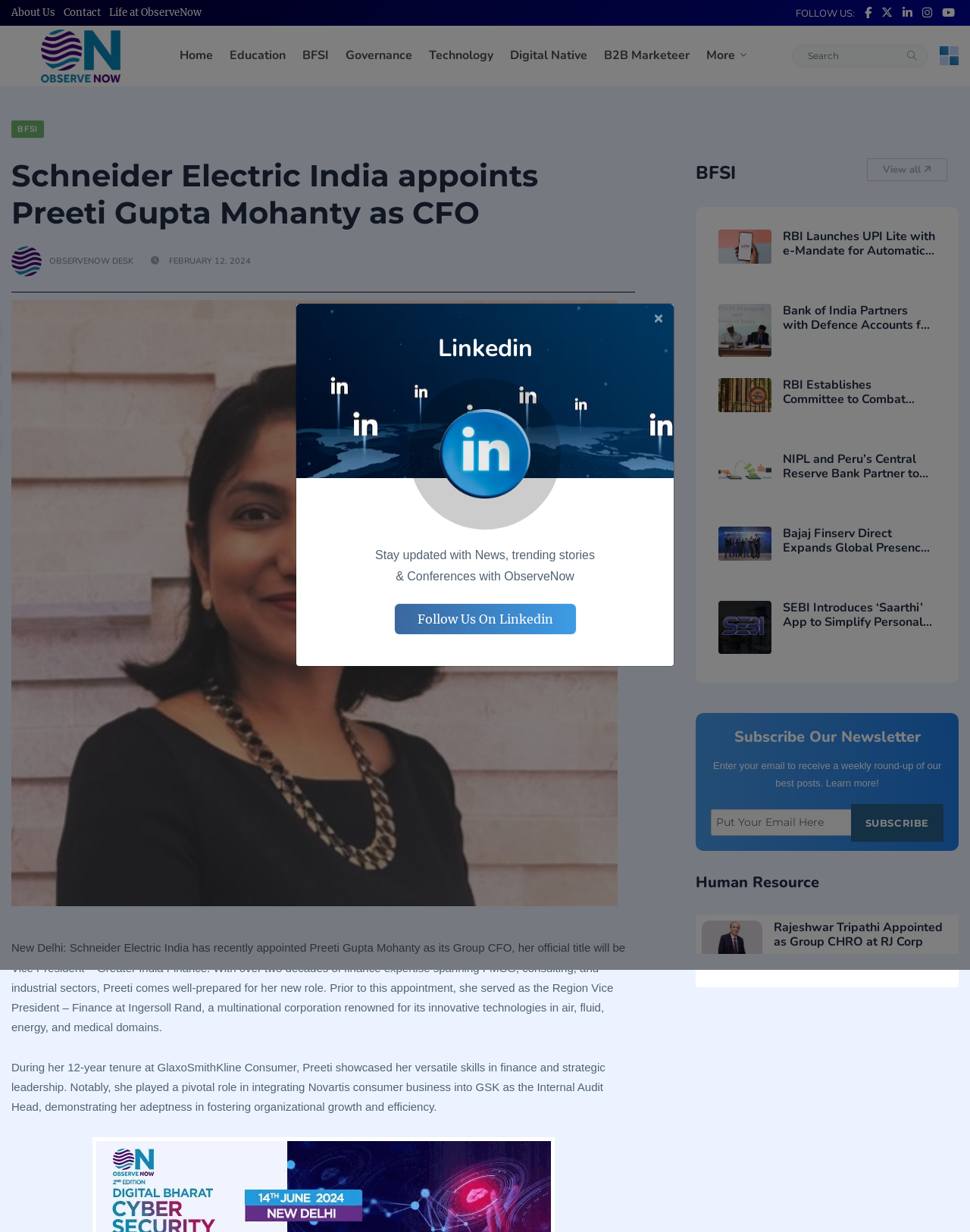How many news articles are displayed on the webpage?
Based on the screenshot, provide your answer in one word or phrase.

5